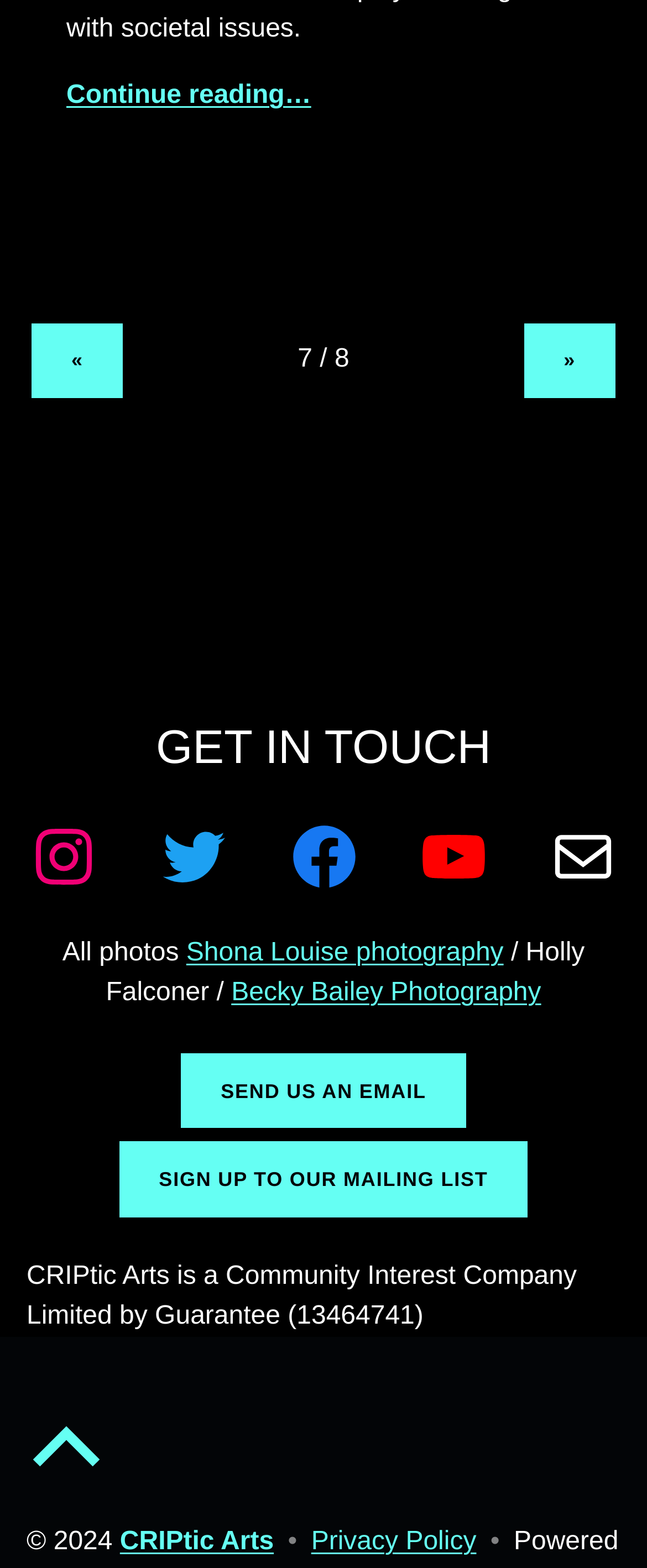Find the bounding box coordinates for the area you need to click to carry out the instruction: "Go back to top of the page". The coordinates should be four float numbers between 0 and 1, indicated as [left, top, right, bottom].

[0.041, 0.932, 0.164, 0.95]